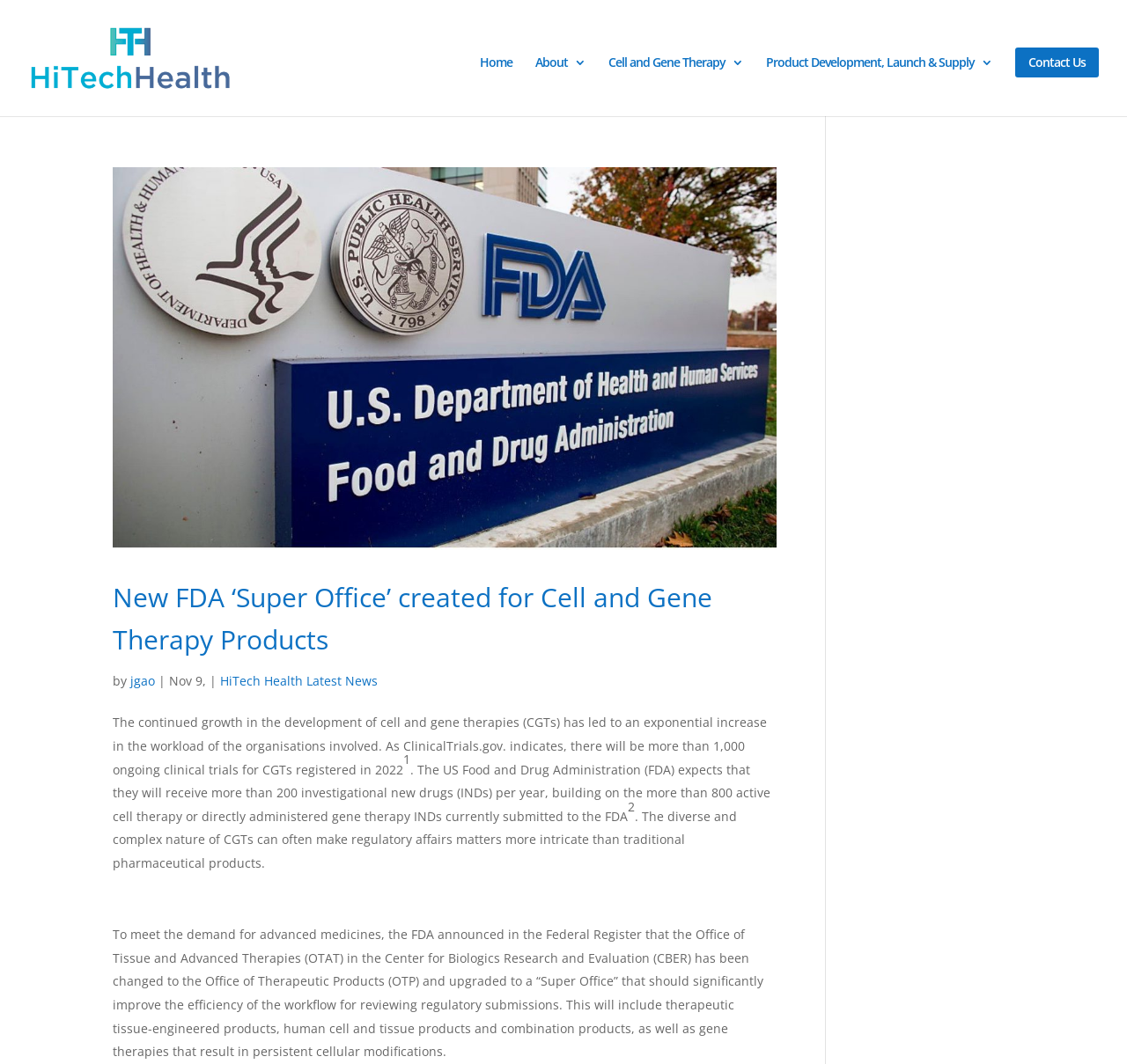Use a single word or phrase to respond to the question:
What is the name of the author?

jgao